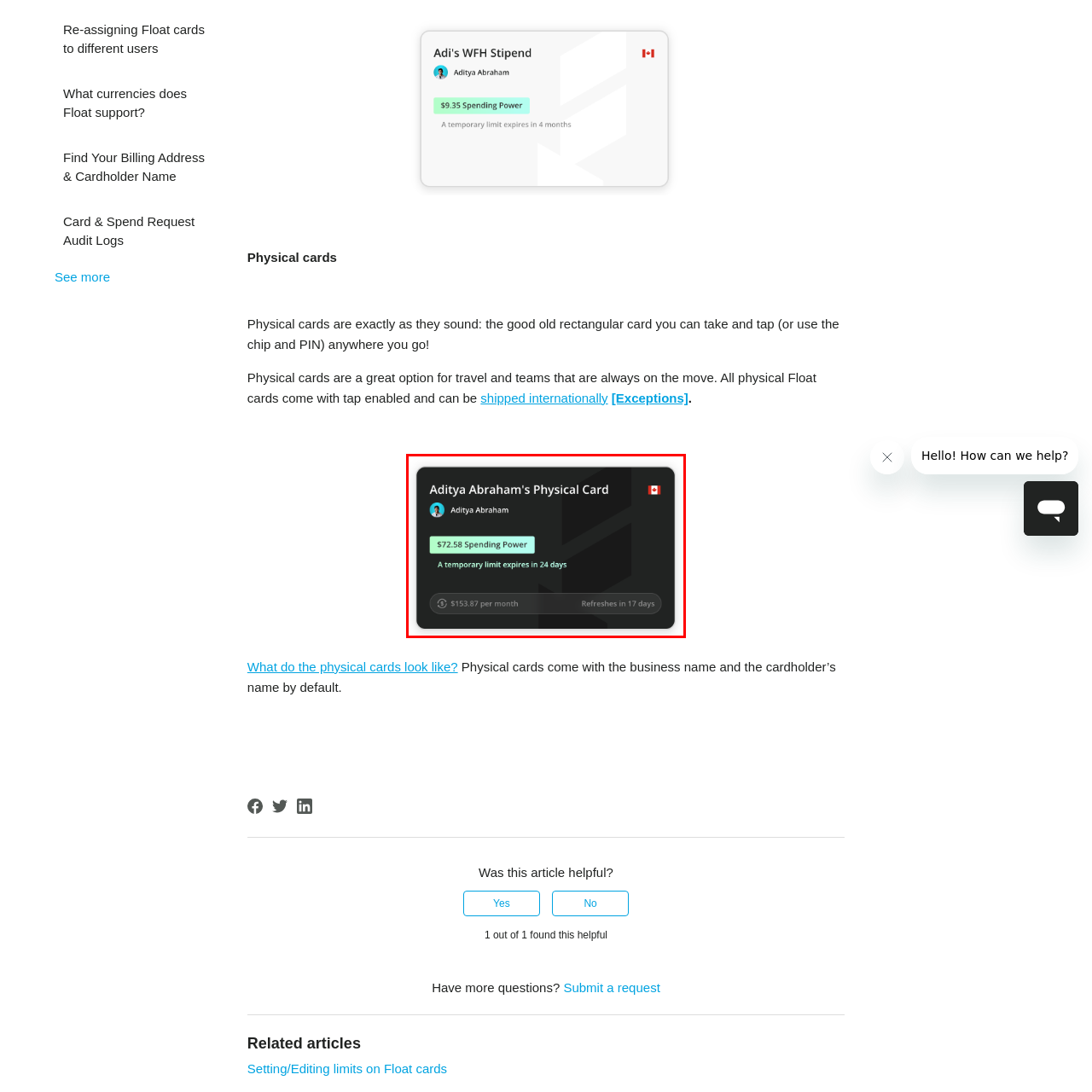Concentrate on the image area surrounded by the red border and answer the following question comprehensively: What is the monthly fee of Aditya Abraham's physical card?

The card details section specifies the monthly fee of the physical card, which is $153.87.